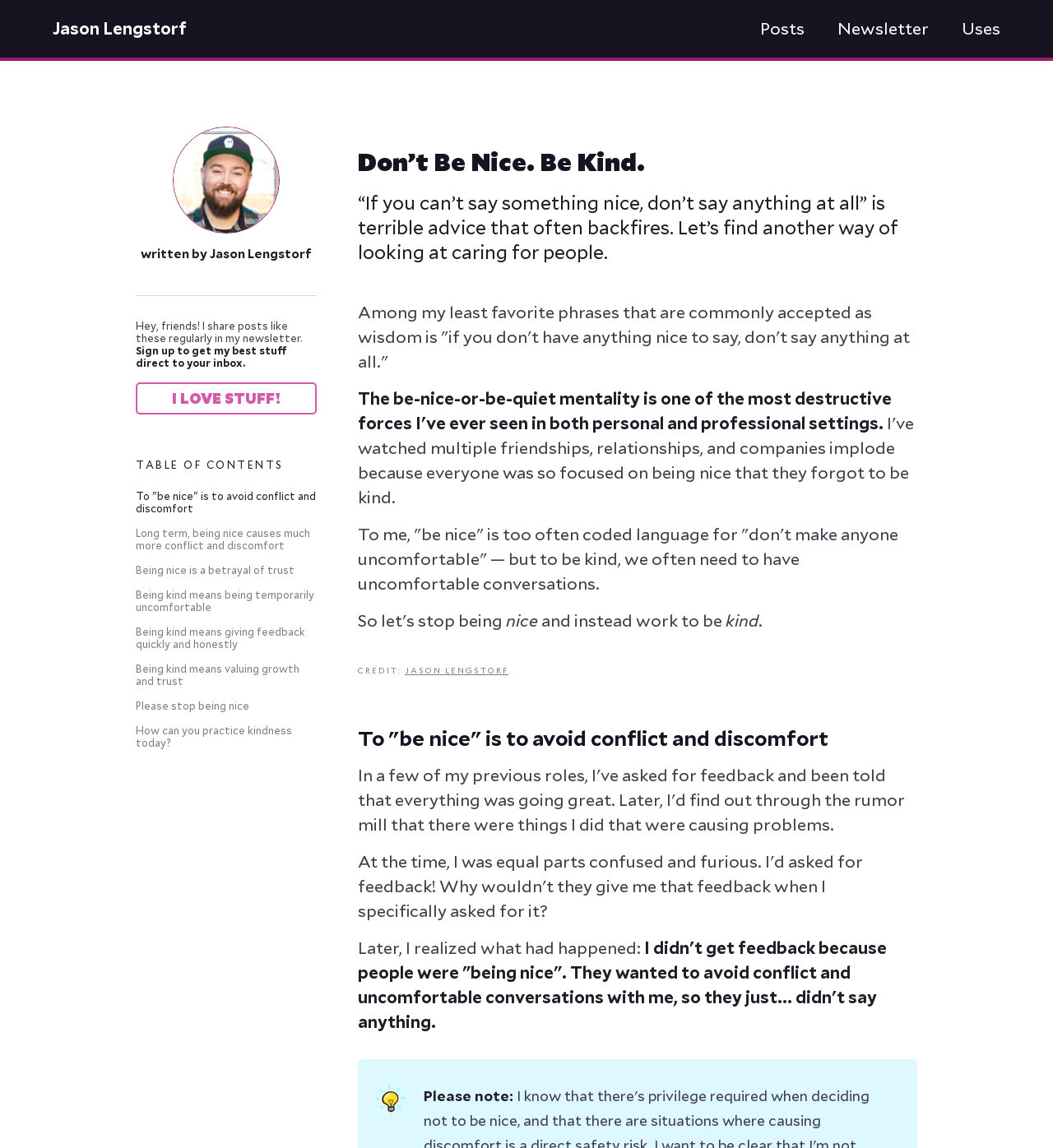Find the bounding box coordinates for the element that must be clicked to complete the instruction: "Read the article about Health-Focused Mother’s Day Gift Ideas". The coordinates should be four float numbers between 0 and 1, indicated as [left, top, right, bottom].

None